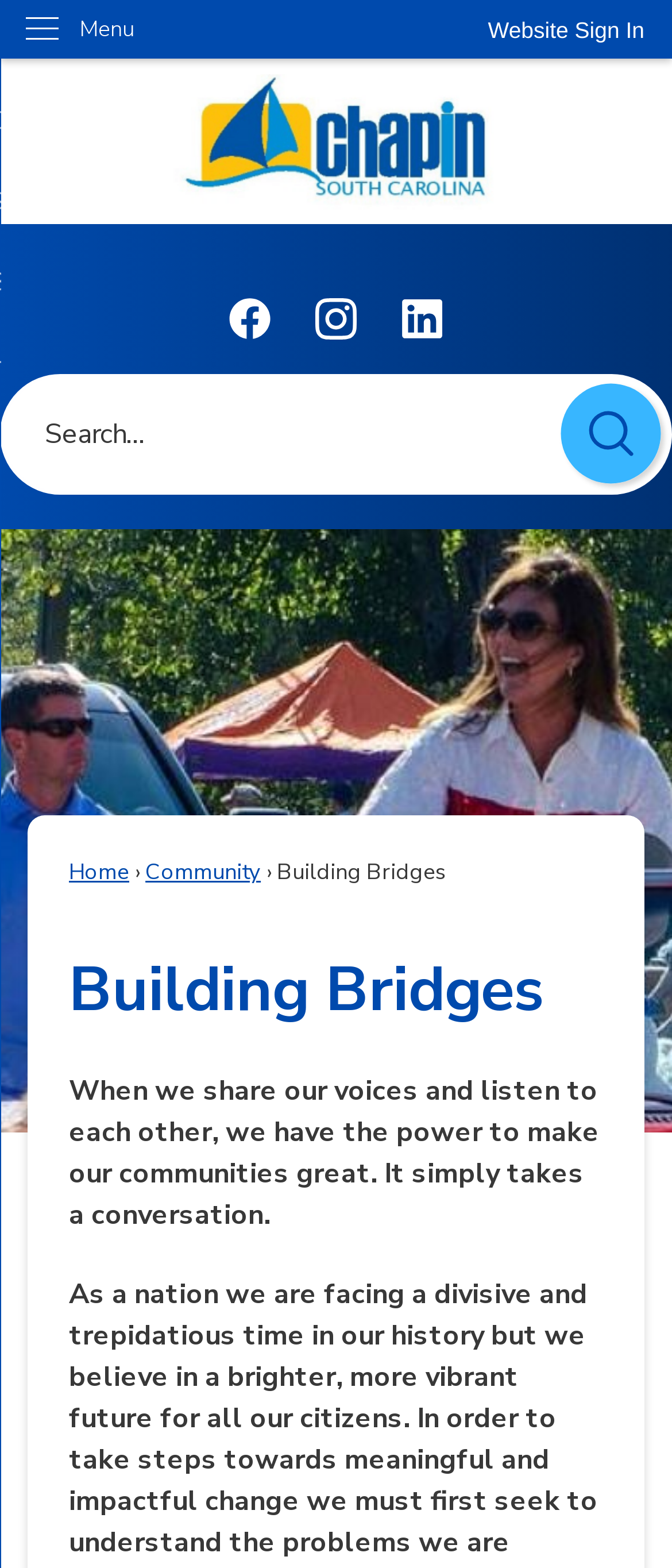Determine the bounding box coordinates of the clickable region to follow the instruction: "Go to Chapin SC Homepage".

[0.254, 0.047, 0.746, 0.134]